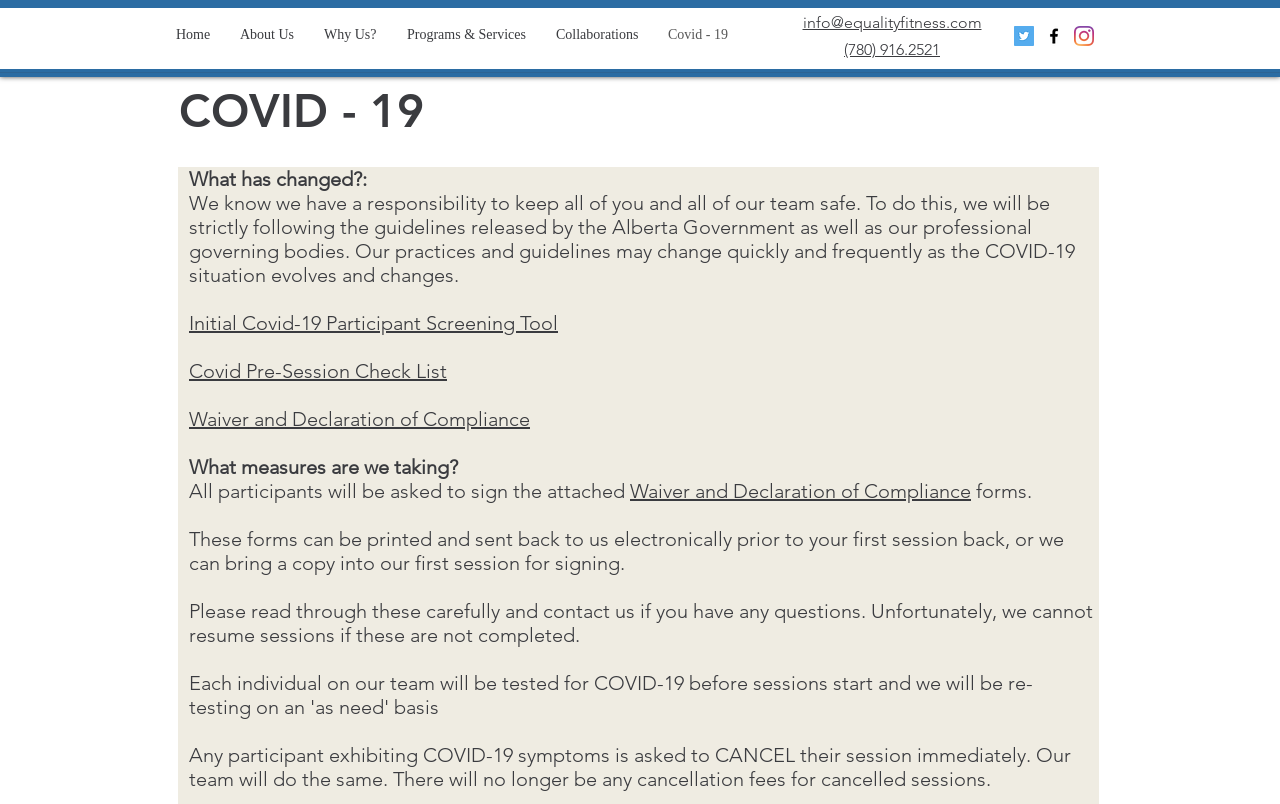Pinpoint the bounding box coordinates of the area that must be clicked to complete this instruction: "Visit our Twitter page".

[0.792, 0.032, 0.808, 0.057]